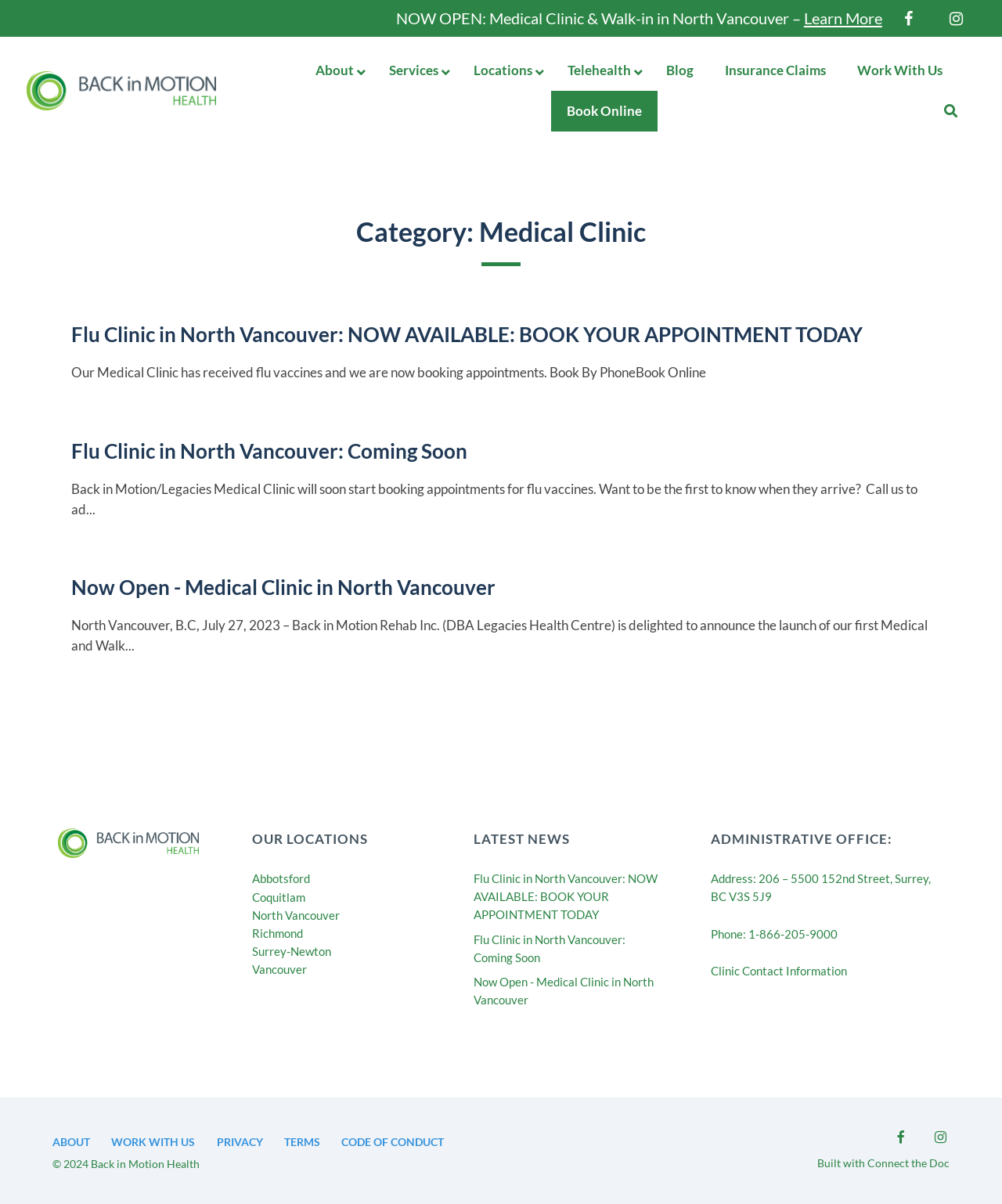What is the phone number of the clinic?
Provide a detailed and well-explained answer to the question.

The phone number of the clinic is '1-866-205-9000', which can be found in the 'ADMINISTRATIVE OFFICE' section at the bottom of the webpage.